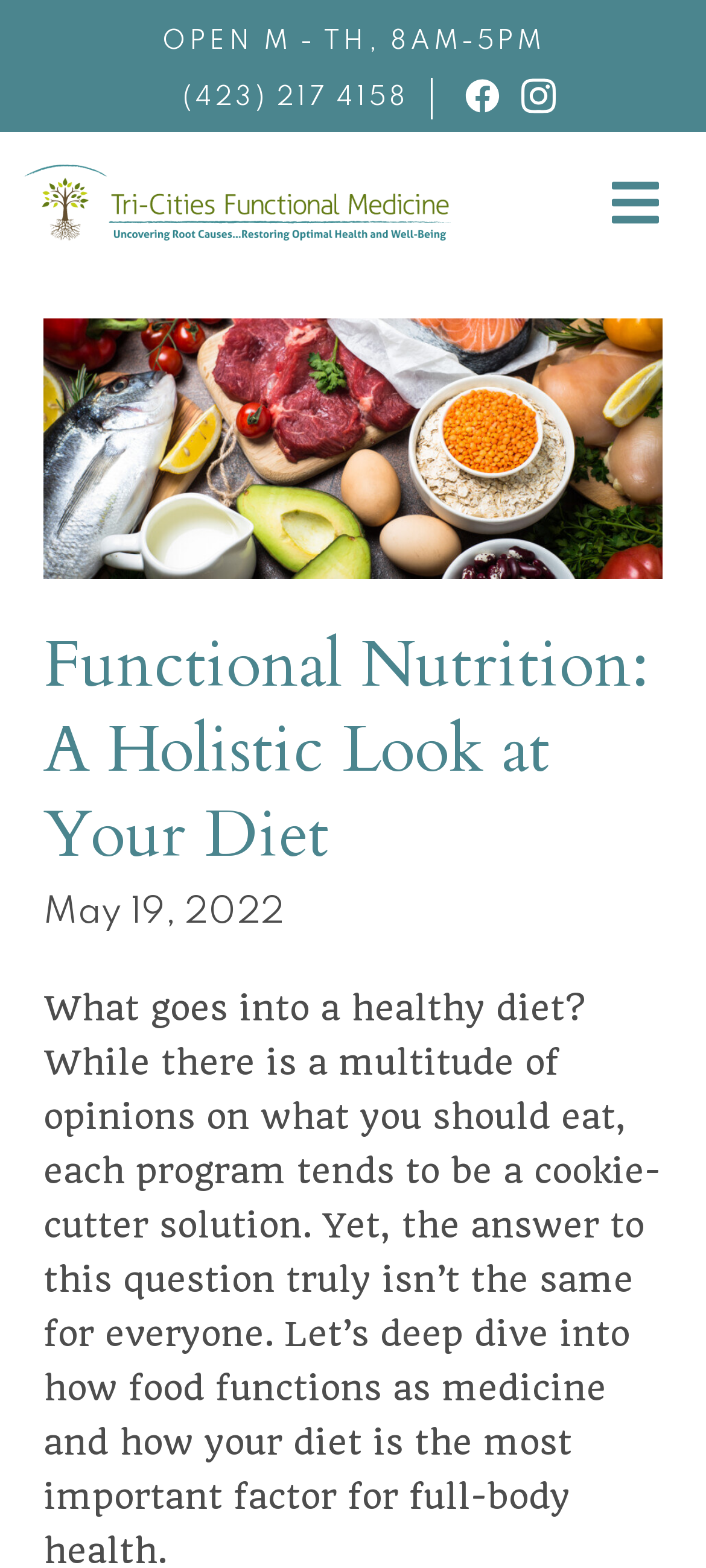Respond with a single word or phrase to the following question: What is the business hour of the clinic?

M - TH, 8AM-5PM